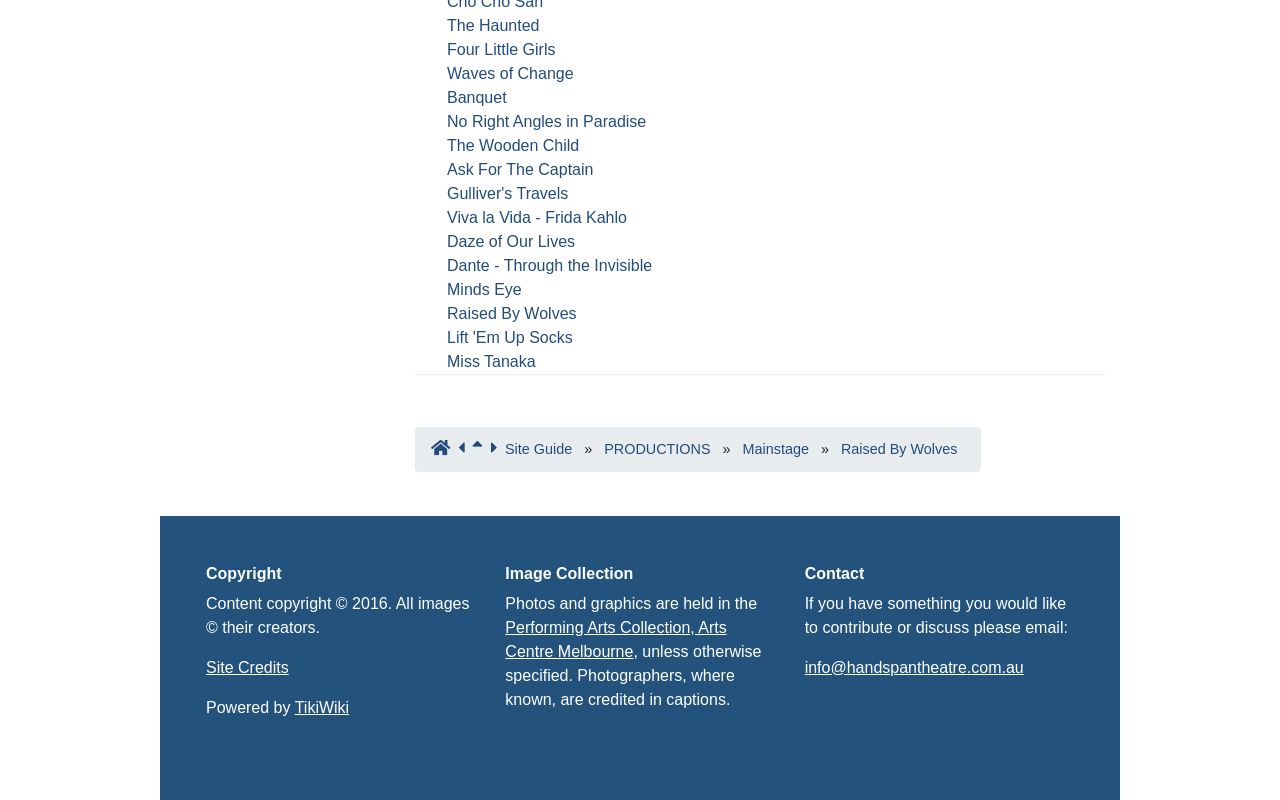What is the title of the last link in the main section?
Carefully analyze the image and provide a detailed answer to the question.

I looked at the main section of the webpage, which contains a list of links. The last link in this section is 'Lift 'Em Up Socks'.